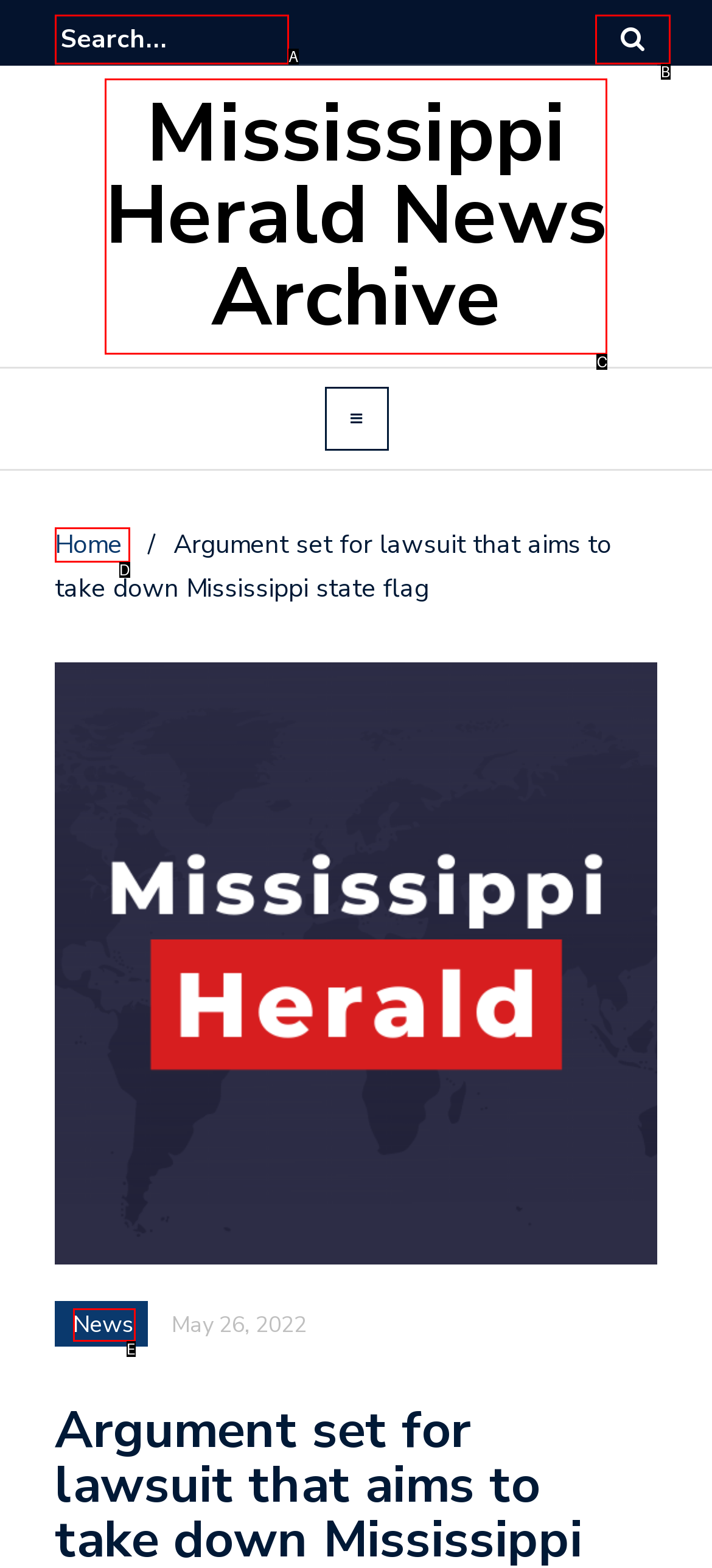Based on the element described as: 简体中文
Find and respond with the letter of the correct UI element.

None